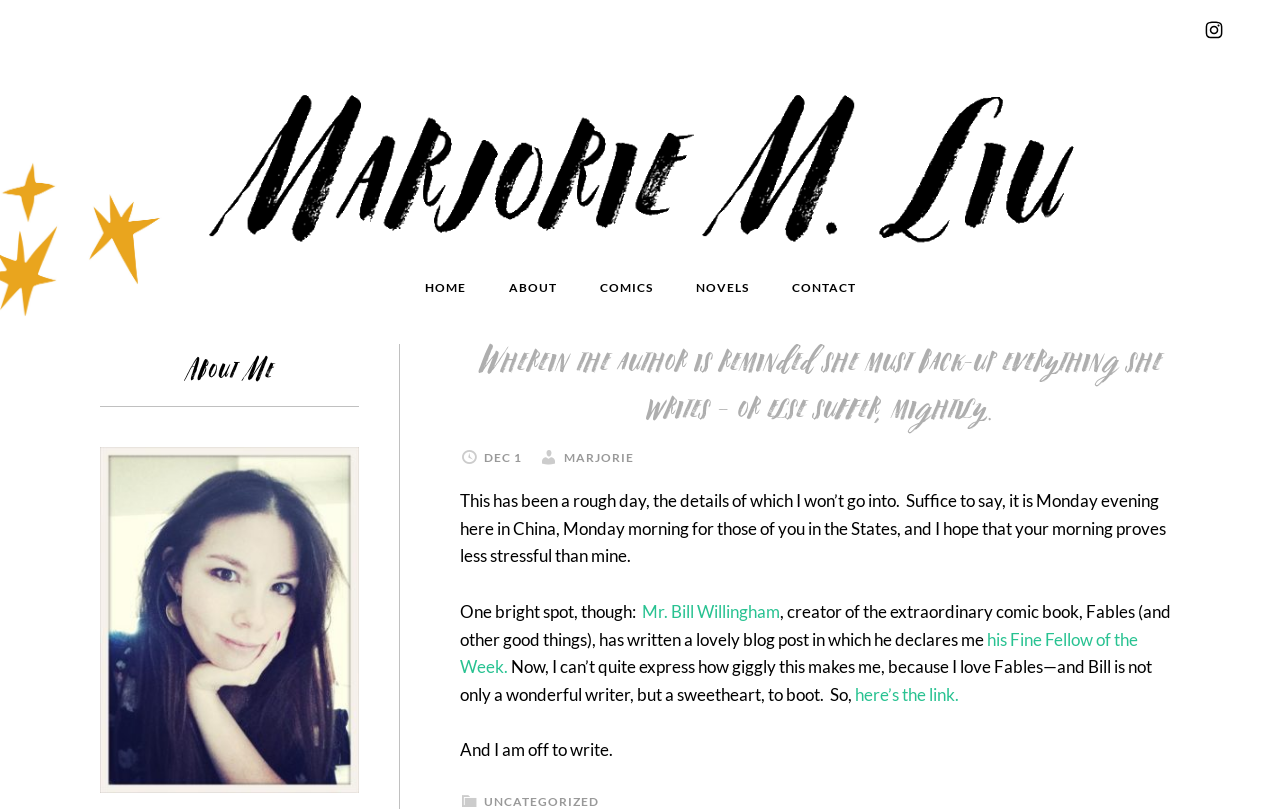Please find the bounding box coordinates of the clickable region needed to complete the following instruction: "Read about the author". The bounding box coordinates must consist of four float numbers between 0 and 1, i.e., [left, top, right, bottom].

[0.078, 0.425, 0.28, 0.504]